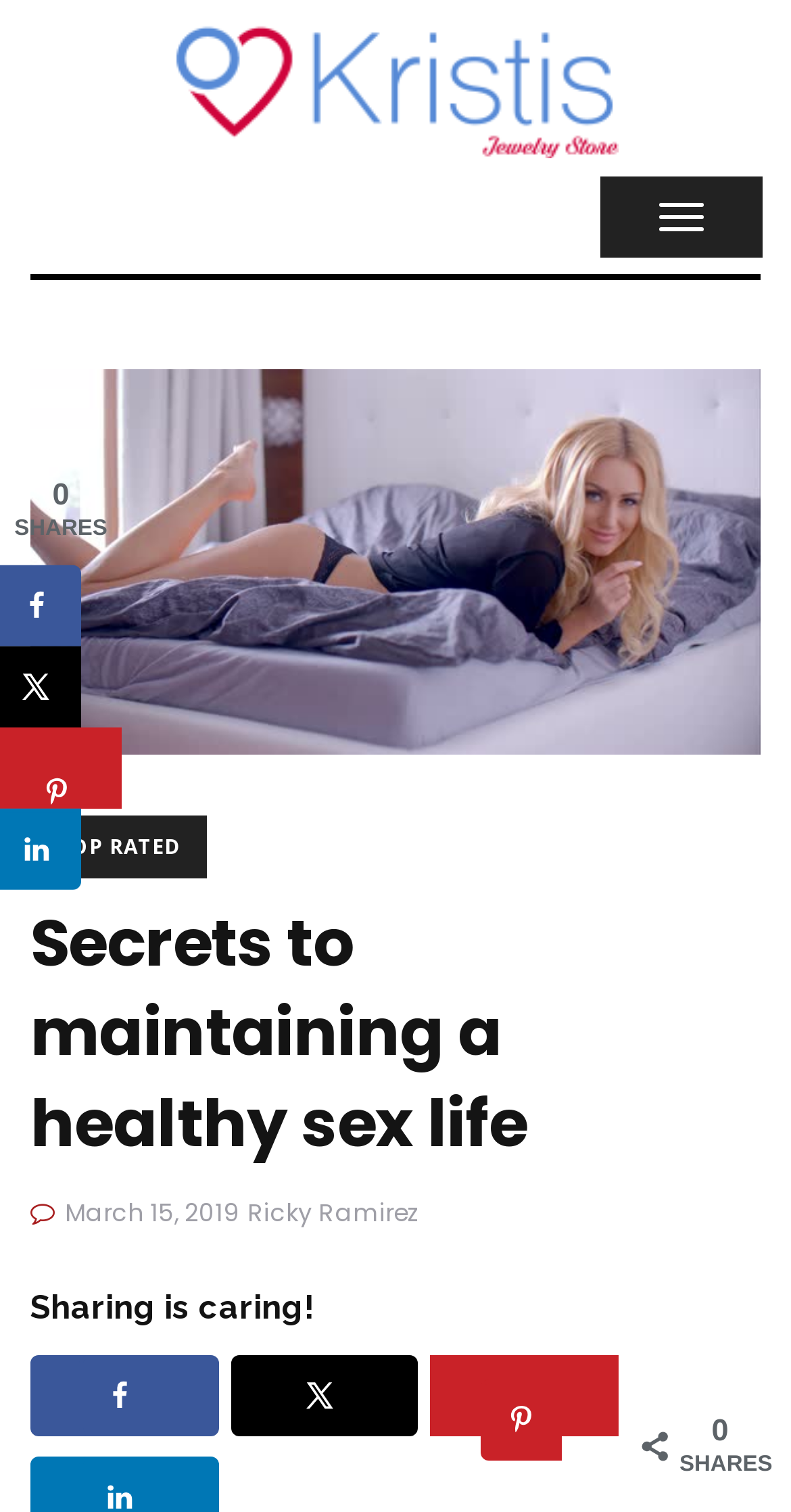Answer the question using only one word or a concise phrase: What is the purpose of the button 'TOGGLE NAVIGATION'?

To toggle navigation